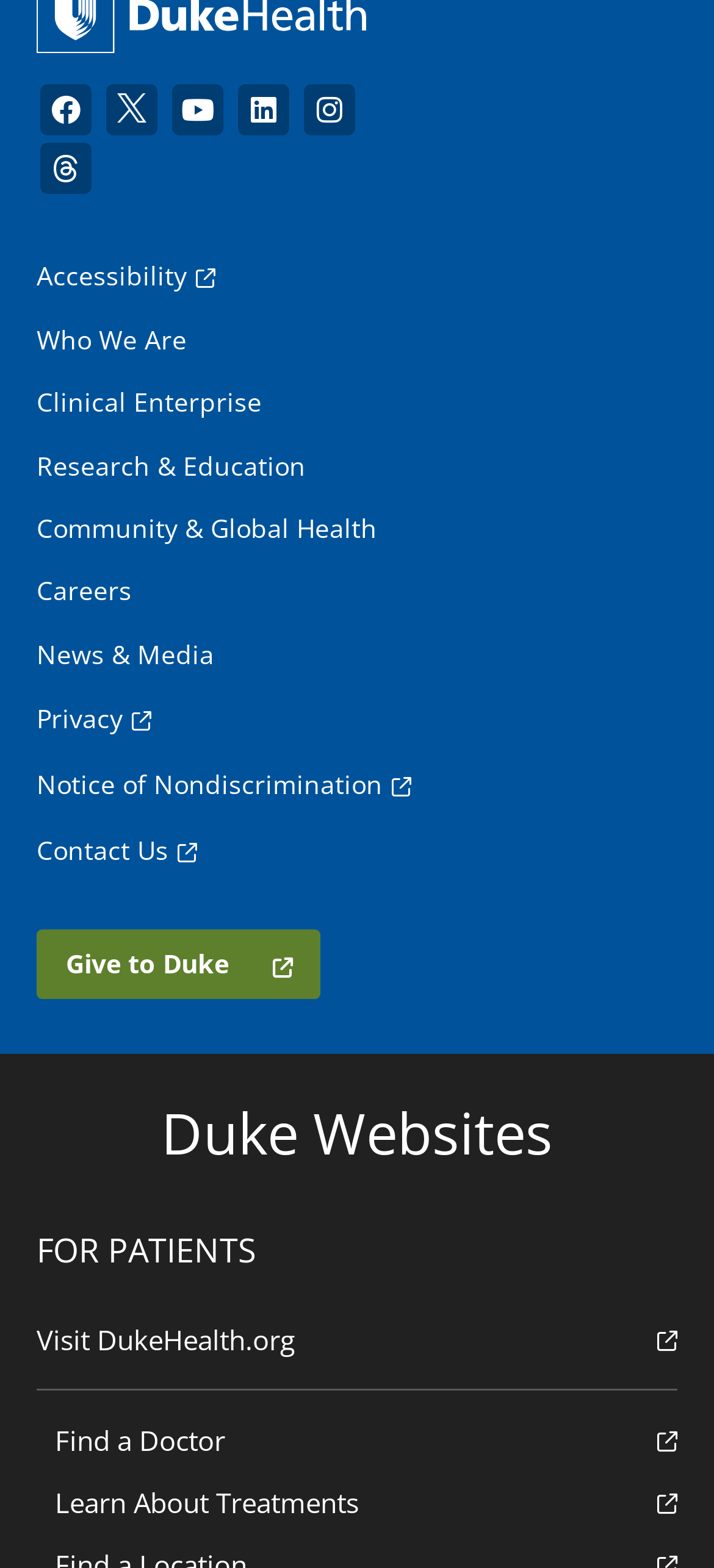Locate the UI element that matches the description Community & Global Health in the webpage screenshot. Return the bounding box coordinates in the format (top-left x, top-left y, bottom-right x, bottom-right y), with values ranging from 0 to 1.

[0.051, 0.324, 0.528, 0.35]